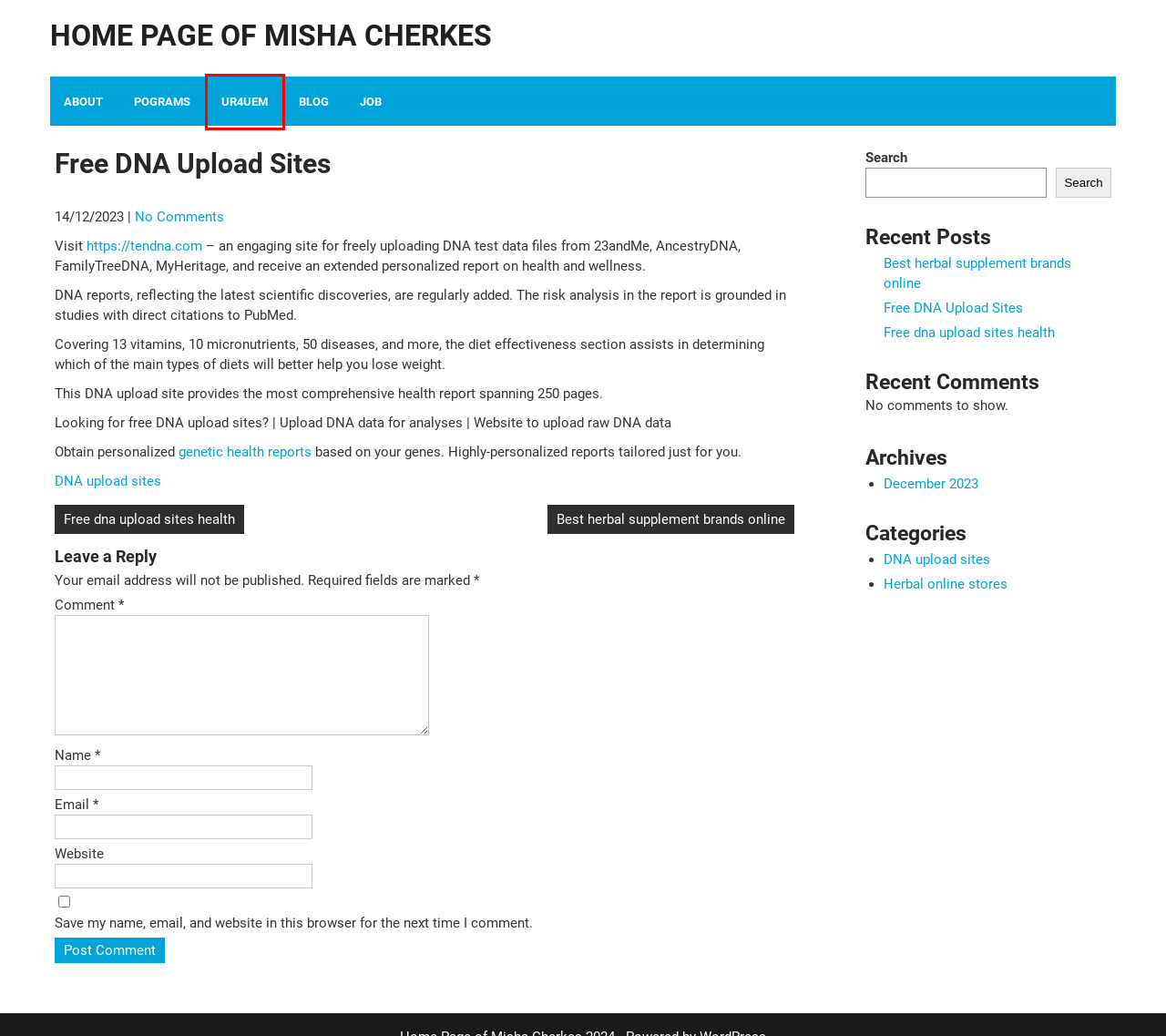You are given a screenshot of a webpage with a red rectangle bounding box. Choose the best webpage description that matches the new webpage after clicking the element in the bounding box. Here are the candidates:
A. Best herbal supplement brands online – Home Page of Misha Cherkes
B. UR4UEM – Home Page of Misha Cherkes
C. Home Page of Misha Cherkes
D. Pograms – Home Page of Misha Cherkes
E. About – Home Page of Misha Cherkes
F. Free DNA upload site - get personalized DNA health report
G. Free dna upload sites health – Home Page of Misha Cherkes
H. BLOG – Home Page of Misha Cherkes

B